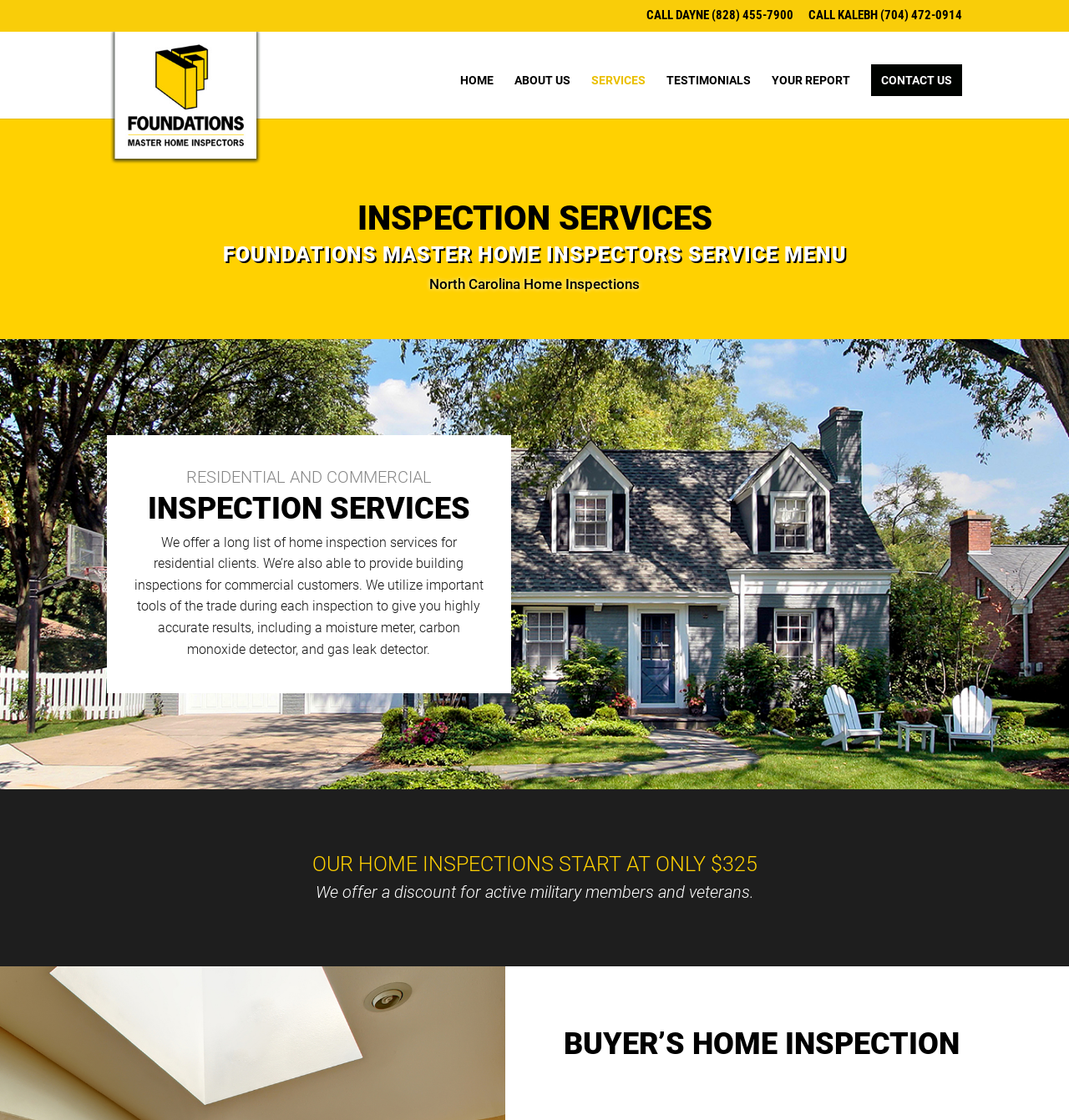Please analyze the image and provide a thorough answer to the question:
What is the starting price of a home inspection?

I found the starting price by looking at the heading element with the text 'OUR HOME INSPECTIONS START AT ONLY $325' which is located in the middle of the webpage.